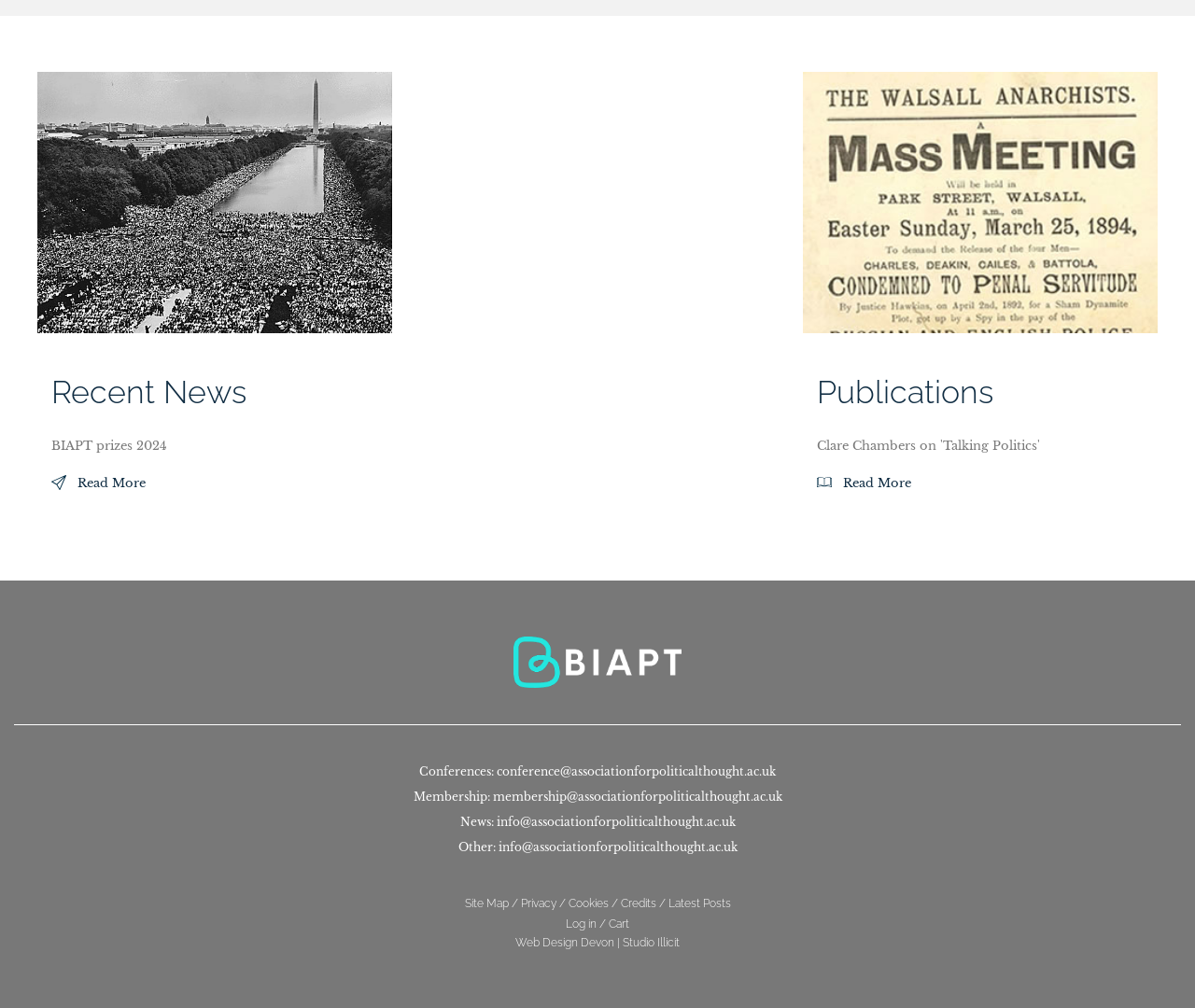Give a concise answer using one word or a phrase to the following question:
Where is the 'Publications' section located?

Right side